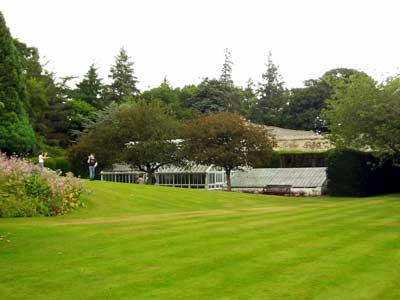Elaborate on all the features and components visible in the image.

The image depicts a serene view of a greenhouse nestled within vibrant gardens, likely at Falkland Palace, a historic site managed by the National Trust for Scotland. In the foreground, manicured green lawns stretch out gracefully, accented by meticulously arranged flower beds on the left, adding bursts of color to the landscape. The greenhouse, characterized by its glass structure, stands elegantly amidst a variety of trees and shrubs, suggesting a lush, cultivated environment. Visitors can be seen enjoying the tranquil space, hinting at the palace's charm and the inviting nature of its gardens. This picturesque setting reflects the careful design and horticultural artistry attributed to the gardens, established by Percy Cane in the mid-20th century, inviting all who visit to appreciate both the natural beauty and historical significance of the site.